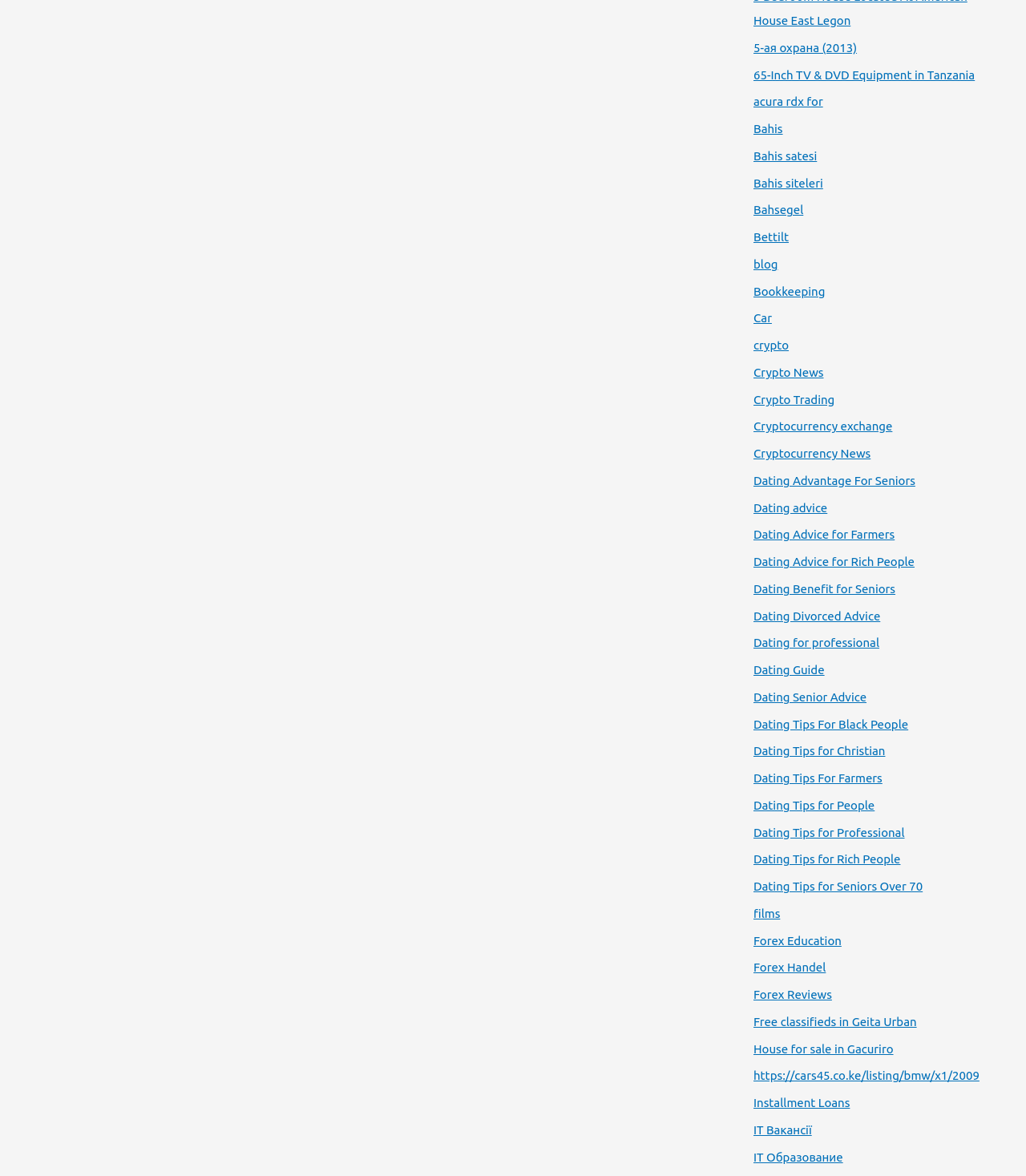What is the topic of the link at the bottom? Based on the image, give a response in one word or a short phrase.

IT Образование